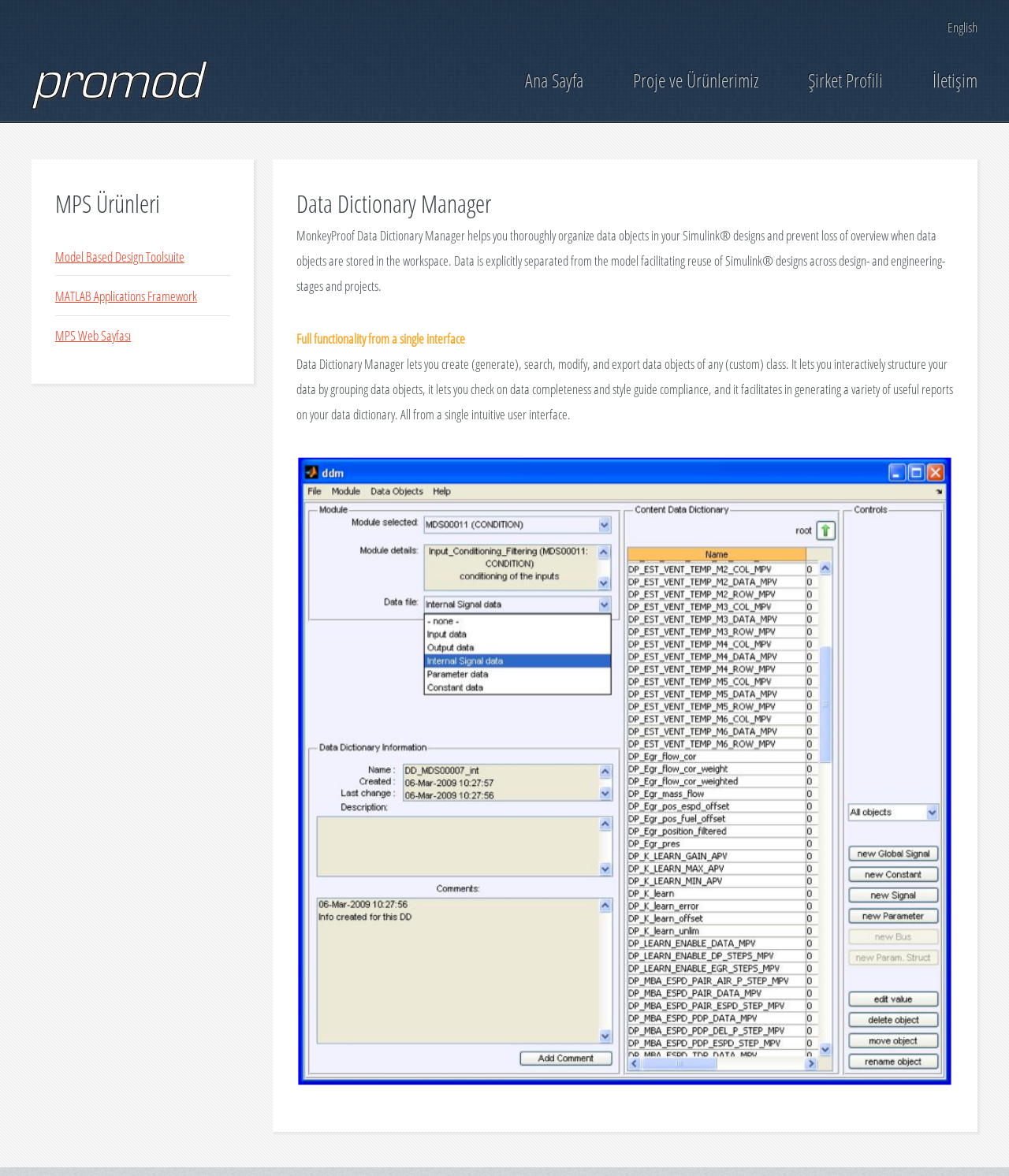What is the purpose of Data Dictionary Manager?
Based on the image, please offer an in-depth response to the question.

Based on the webpage, Data Dictionary Manager helps users thoroughly organize data objects in their Simulink designs and prevent loss of overview when data objects are stored in the workspace. It facilitates reuse of Simulink designs across design- and engineering-stages and projects.